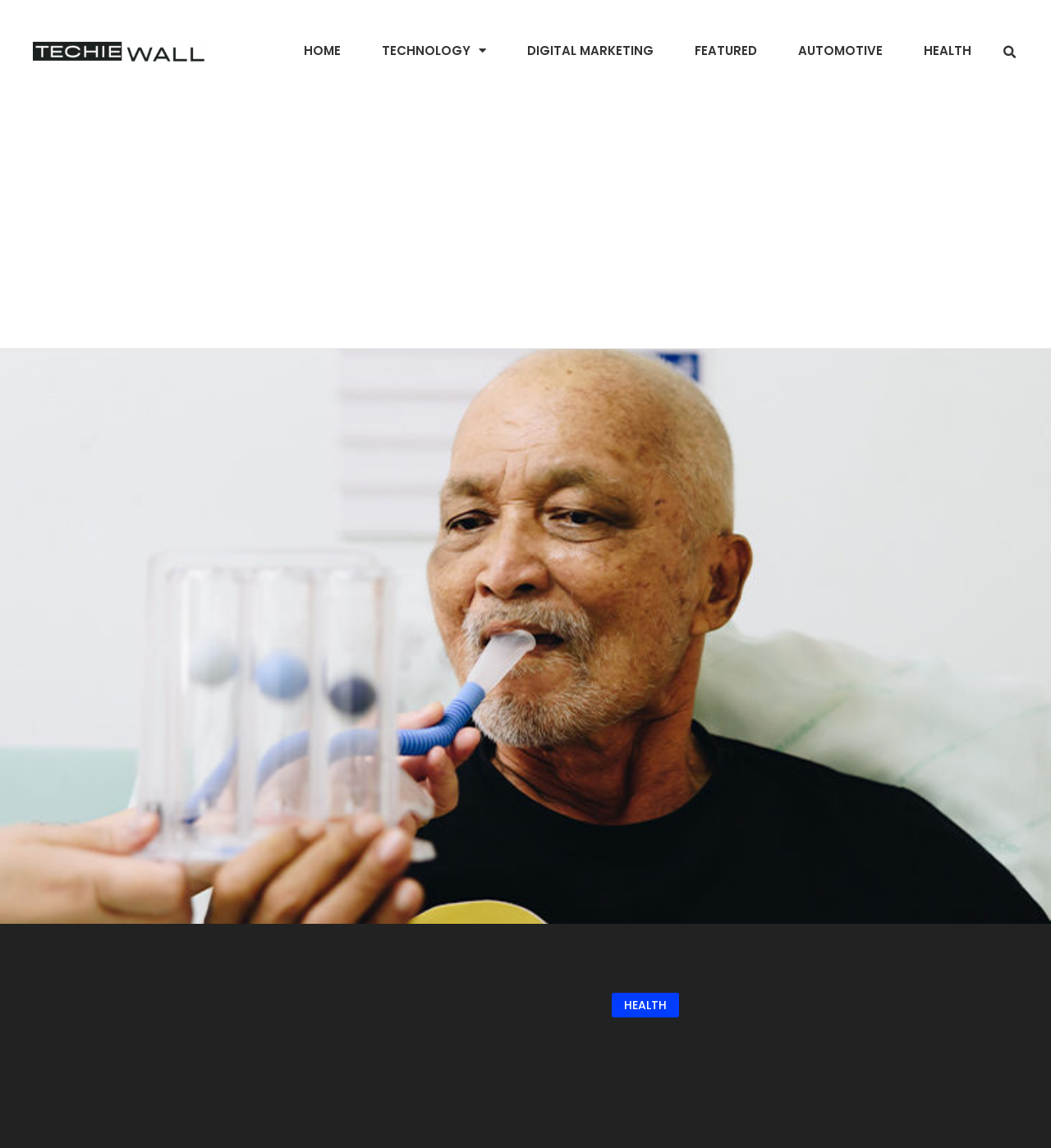Please locate the UI element described by "Digital Marketing" and provide its bounding box coordinates.

[0.482, 0.0, 0.641, 0.089]